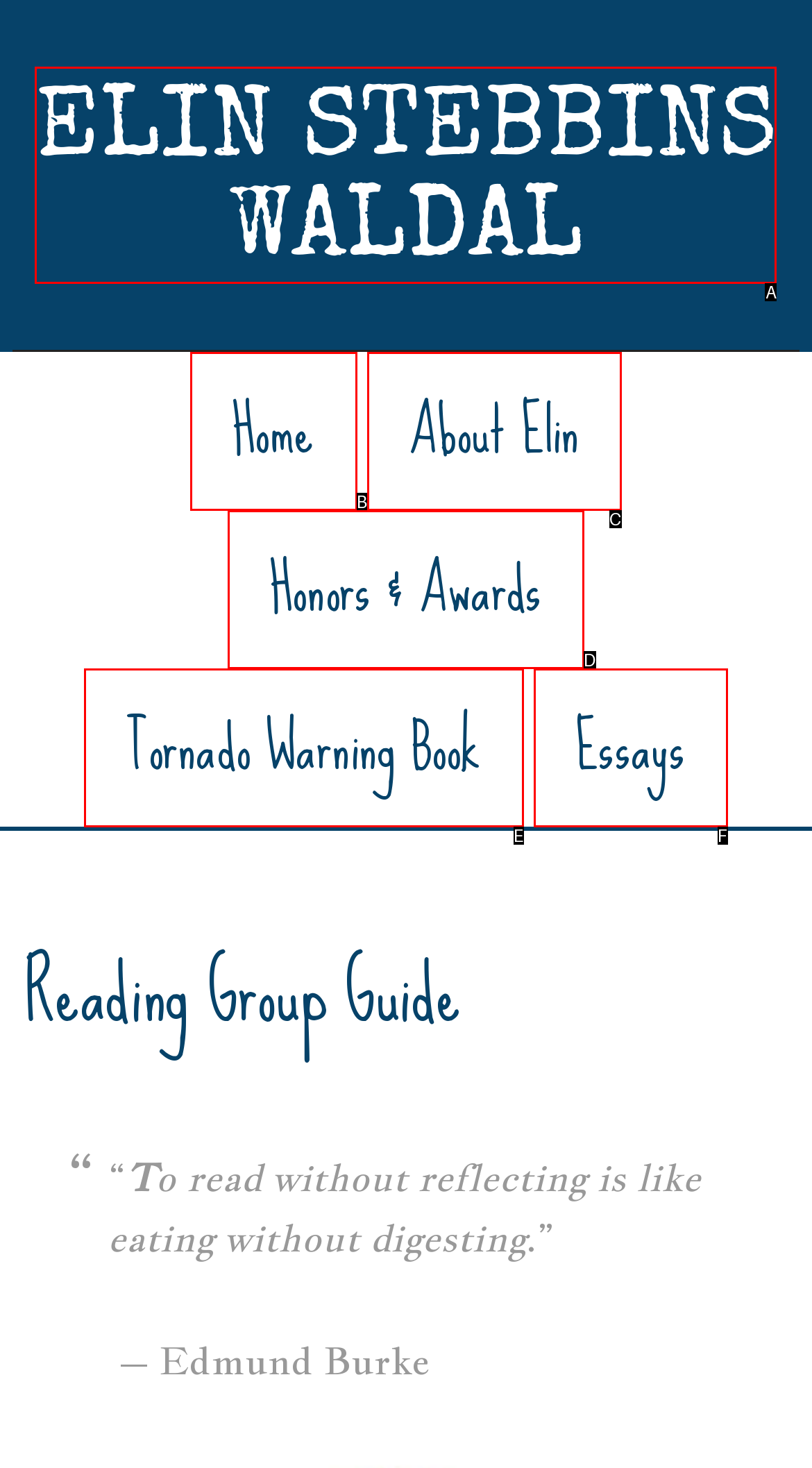Identify the HTML element that matches the description: Tornado Warning Book. Provide the letter of the correct option from the choices.

E